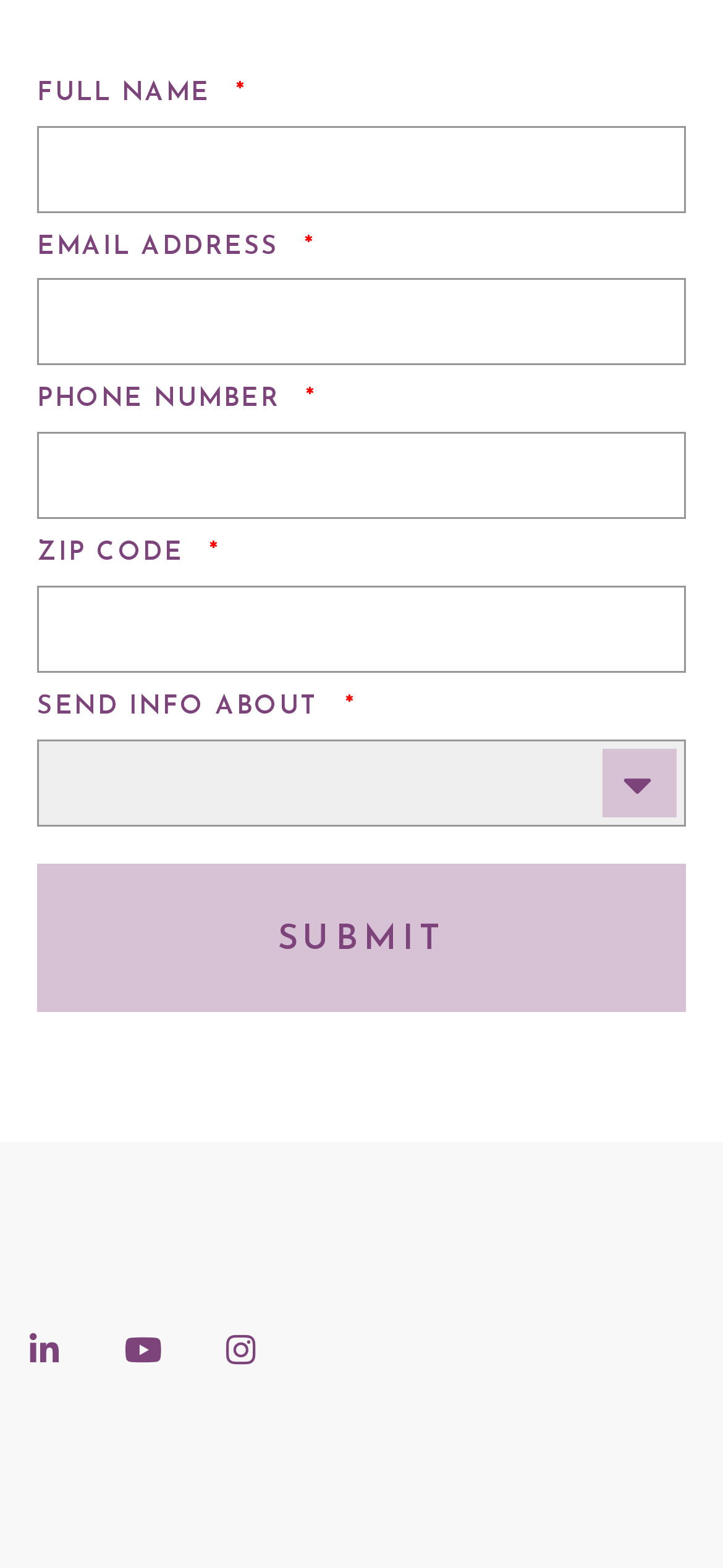Can you find the bounding box coordinates for the element that needs to be clicked to execute this instruction: "select an option from the dropdown"? The coordinates should be given as four float numbers between 0 and 1, i.e., [left, top, right, bottom].

[0.051, 0.472, 0.949, 0.527]